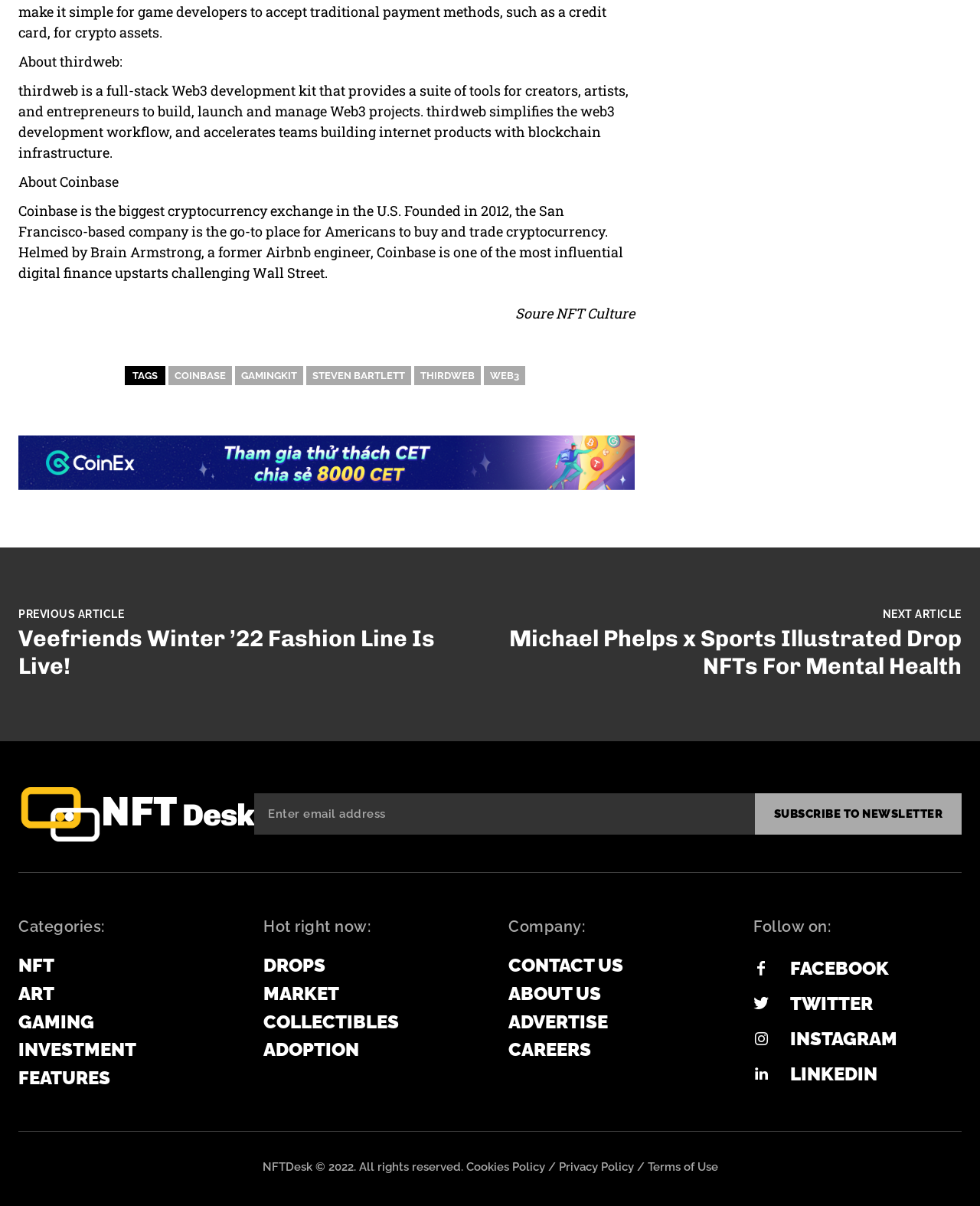Please indicate the bounding box coordinates for the clickable area to complete the following task: "Read about thirdweb". The coordinates should be specified as four float numbers between 0 and 1, i.e., [left, top, right, bottom].

[0.019, 0.043, 0.125, 0.059]